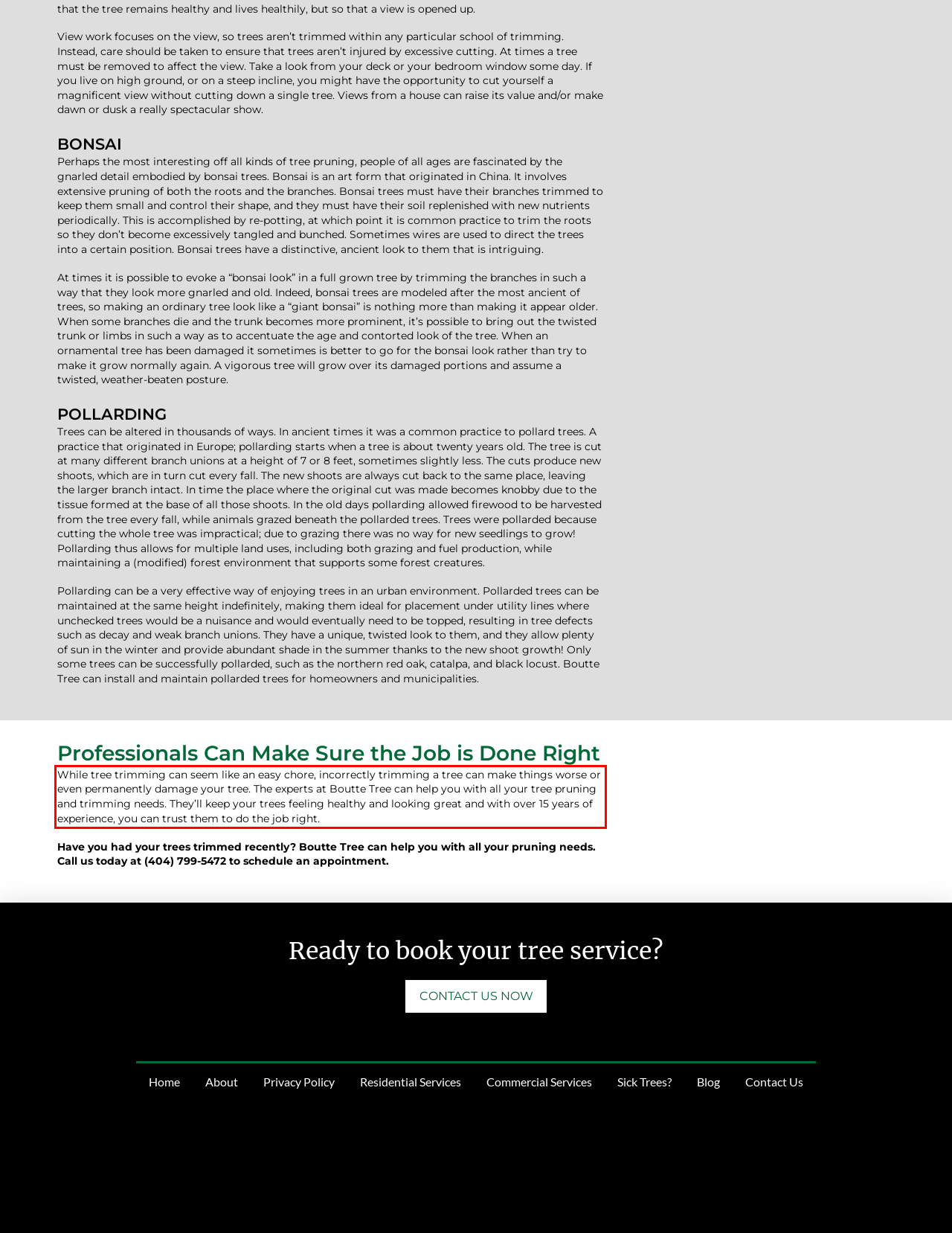You are given a screenshot with a red rectangle. Identify and extract the text within this red bounding box using OCR.

While tree trimming can seem like an easy chore, incorrectly trimming a tree can make things worse or even permanently damage your tree. The experts at Boutte Tree can help you with all your tree pruning and trimming needs. They’ll keep your trees feeling healthy and looking great and with over 15 years of experience, you can trust them to do the job right.